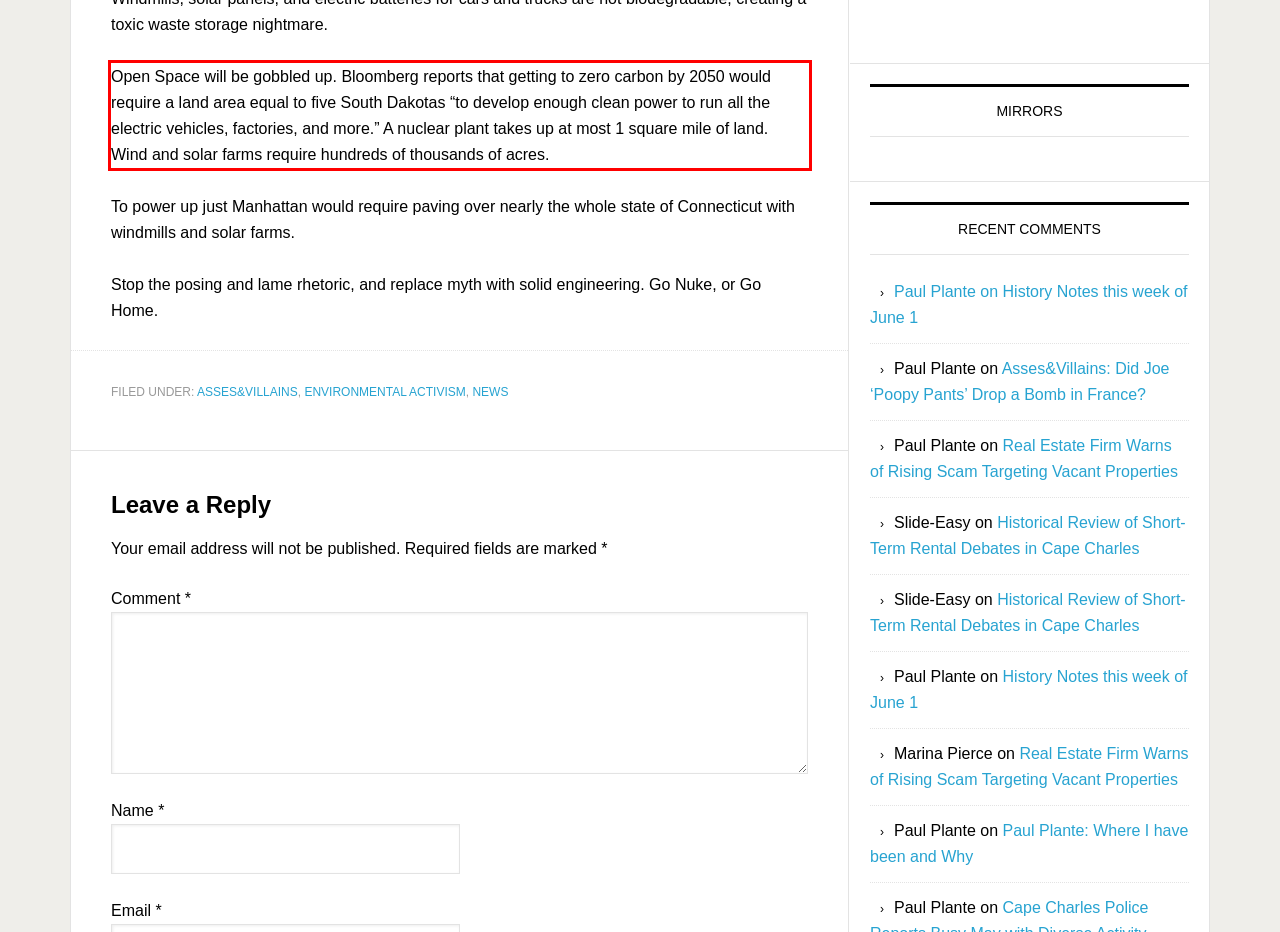Identify the text within the red bounding box on the webpage screenshot and generate the extracted text content.

Open Space will be gobbled up. Bloomberg reports that getting to zero carbon by 2050 would require a land area equal to five South Dakotas “to develop enough clean power to run all the electric vehicles, factories, and more.” A nuclear plant takes up at most 1 square mile of land. Wind and solar farms require hundreds of thousands of acres.